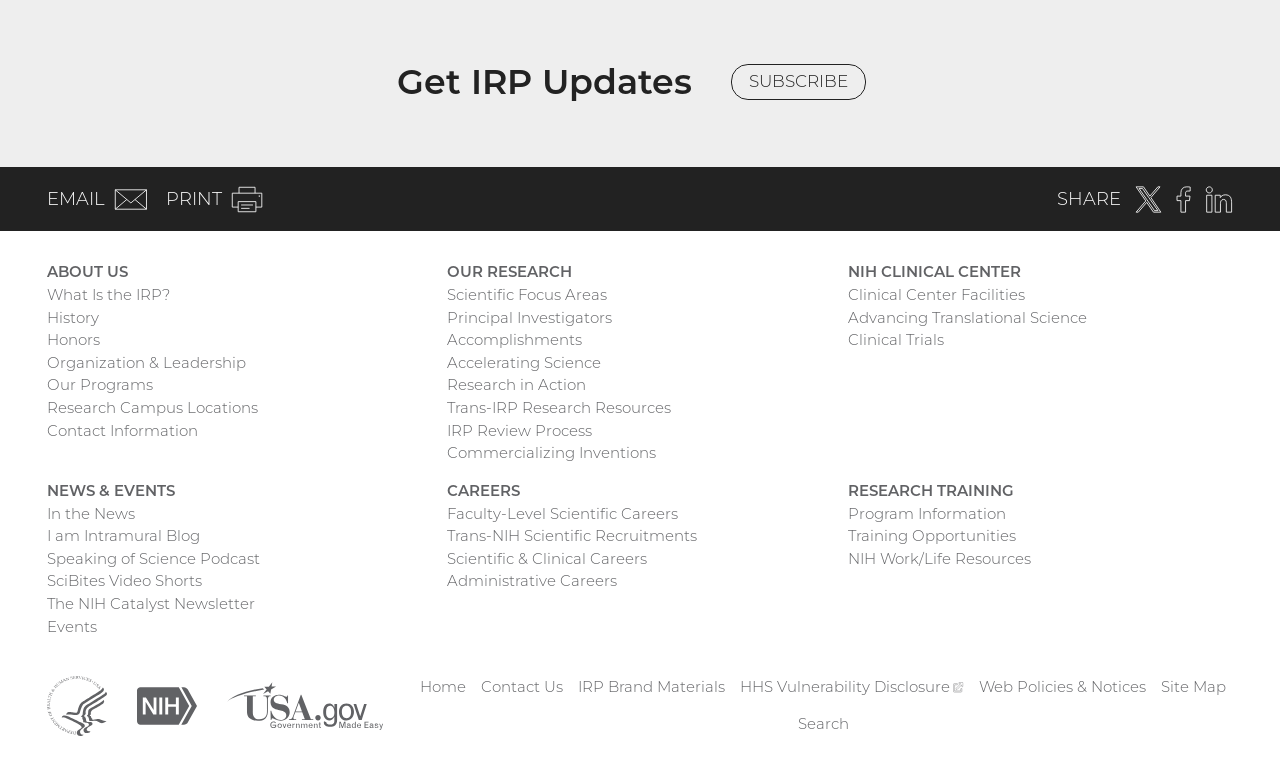How many external links are available in the footer section?
Please look at the screenshot and answer in one word or a short phrase.

Four